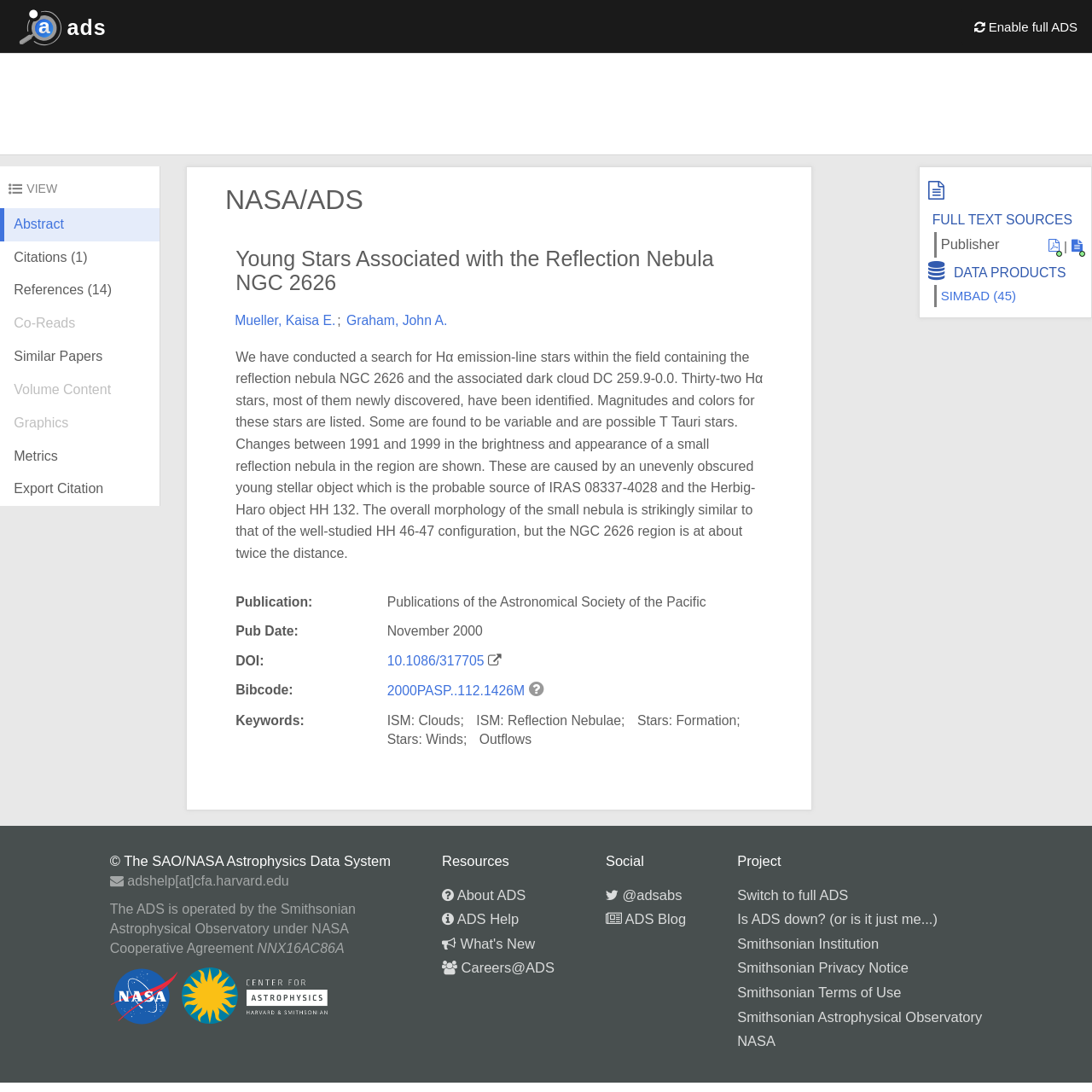Who are the authors of the paper?
Refer to the image and give a detailed response to the question.

The authors of the paper can be found in the section below the abstract, where their names are listed as 'Mueller, Kaisa E.' and 'Graham, John A.'